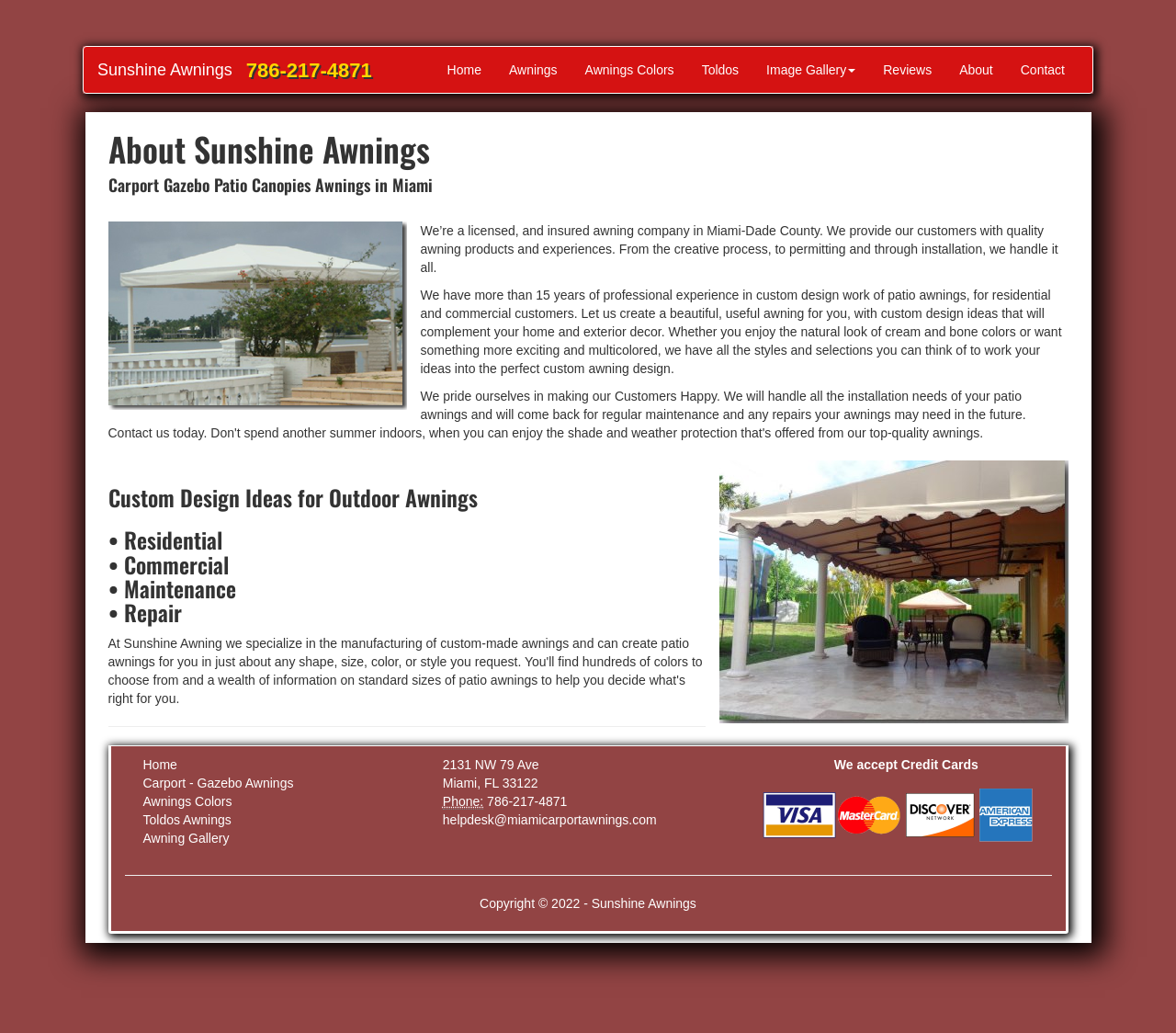Explain the webpage's design and content in an elaborate manner.

The webpage is about Sunshine Awnings, a company that provides awning products and services. At the top left, there is a link to the company's homepage, followed by a phone number, 786-217-4871. Below these, there is a navigation menu with links to various pages, including Home, Awnings, Awnings Colors, Toldos, Image Gallery, Reviews, About, and Contact.

The main content of the page is divided into sections. The first section has a heading "About Sunshine Awnings" and a subheading "Carport Gazebo Patio Canopies Awnings in Miami". Below this, there is an image of a carport awning in Miami, accompanied by a paragraph of text describing the company's services and products.

The next section has a heading "Carport Miami Awnings Custom Design Ideas for Outdoor Awnings" and features an image of a carport awning. Below this, there is a paragraph of text describing the company's custom design services for patio awnings.

The following section has a heading with a list of services, including Residential, Commercial, Maintenance, and Repair. Below this, there is a separator line, followed by a section with links to various pages, including Home, Carport - Gazebo Awnings, Awnings Colors, Toldos Awnings, and Awning Gallery.

On the right side of the page, there is a section with the company's address, phone number, and email address. Below this, there is a statement indicating that the company accepts credit cards. There is also an image, possibly a logo or a graphic, and a separator line.

At the bottom of the page, there is a copyright notice stating "Copyright © 2022 - Sunshine Awnings".